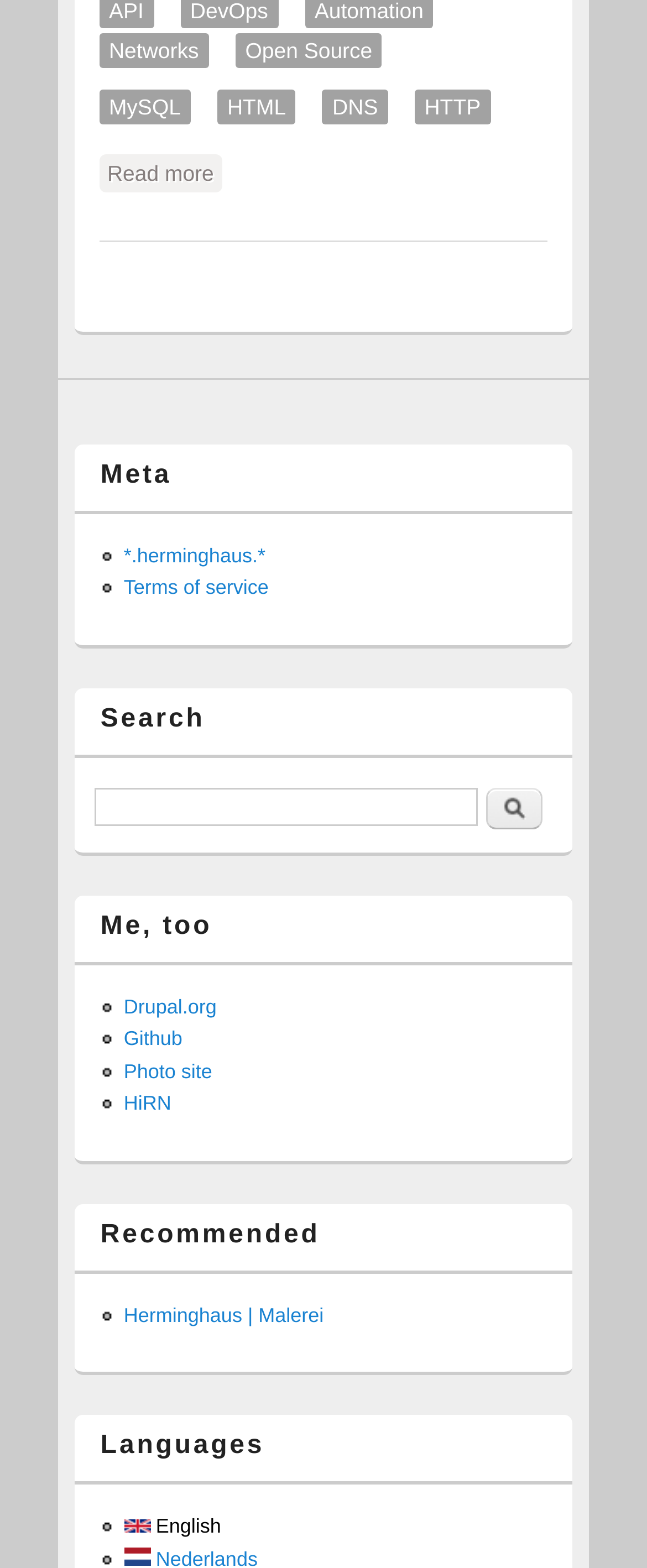Pinpoint the bounding box coordinates of the clickable element to carry out the following instruction: "Select English language."

[0.191, 0.966, 0.342, 0.981]